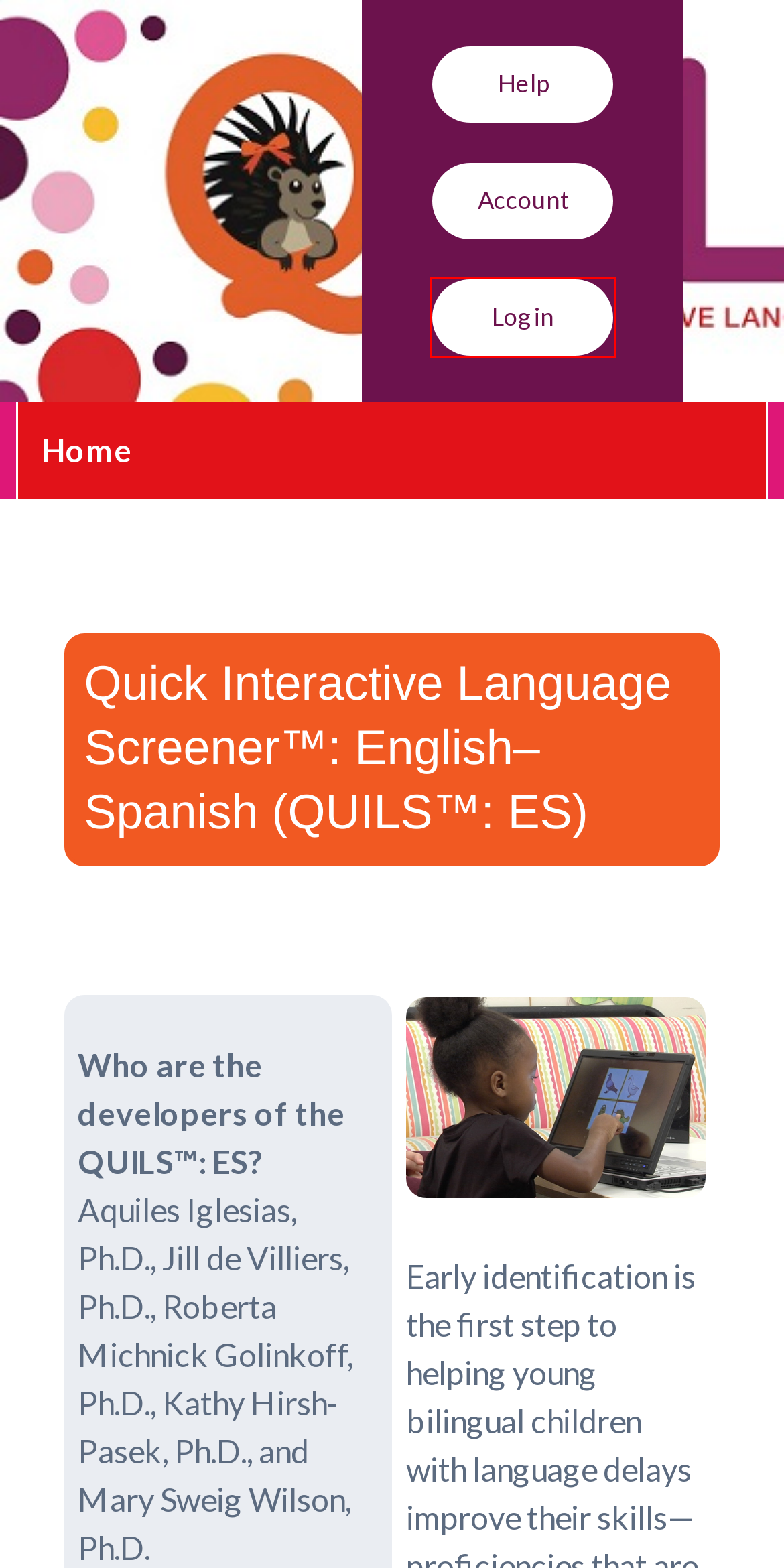Given a screenshot of a webpage with a red bounding box highlighting a UI element, choose the description that best corresponds to the new webpage after clicking the element within the red bounding box. Here are your options:
A. Language Screening Tools - QUILS
B. QUILS: ES  Lost Password or Username
C. QUILS: ES  END USER LICENSE AGREEMENT FOR QUILS™: ES
D. QUILS: ES  Terms of Use
E. QUILS: ES  Privacy Policy
F. QUILS: ES  401 Error – Protected Content
G. Log In ‹ QUILS: ES — WordPress
H. QUILS™: ES - Brookes Publishing Co.

G